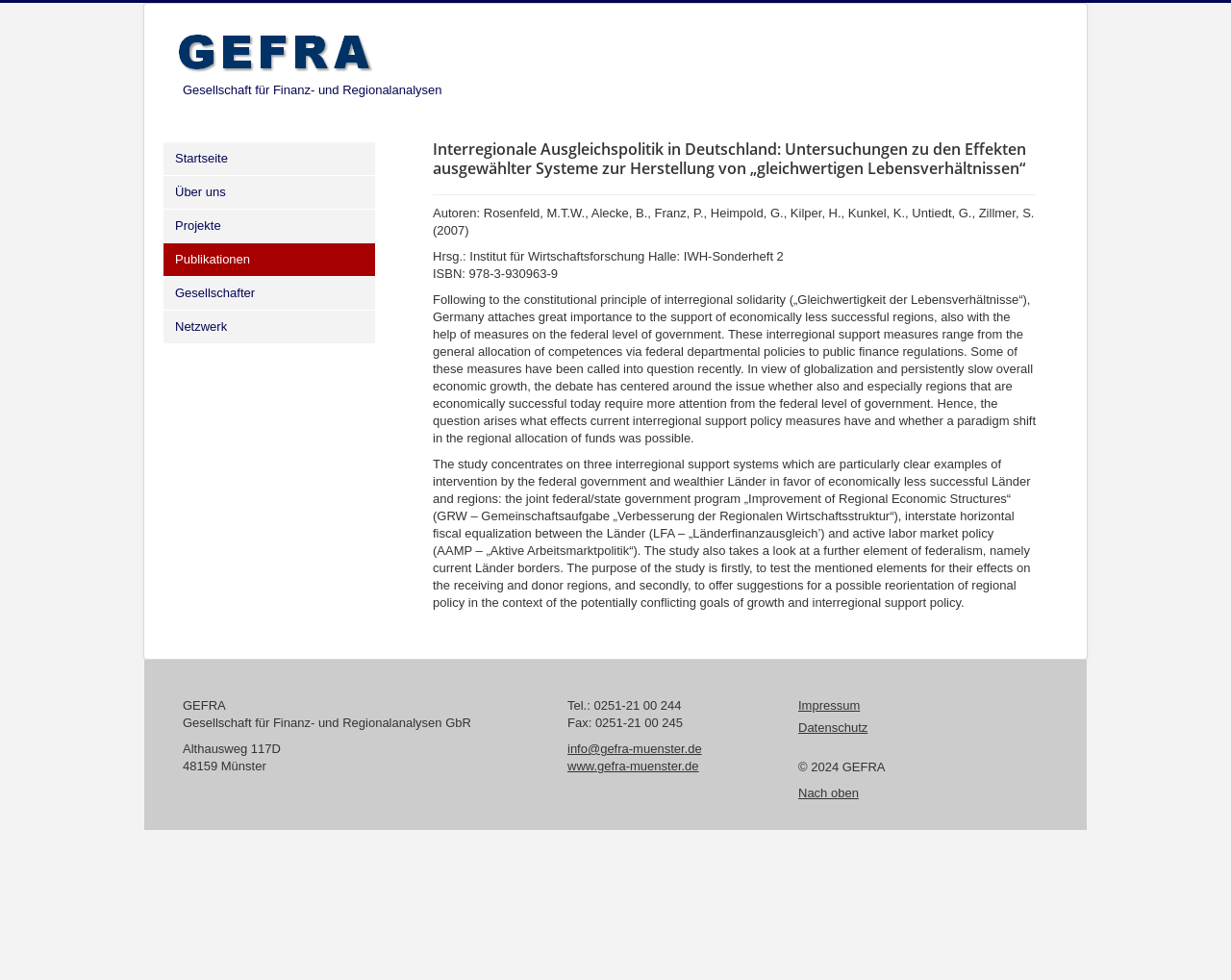Pinpoint the bounding box coordinates of the clickable area necessary to execute the following instruction: "Send an email to the company". The coordinates should be given as four float numbers between 0 and 1, namely [left, top, right, bottom].

[0.461, 0.757, 0.57, 0.776]